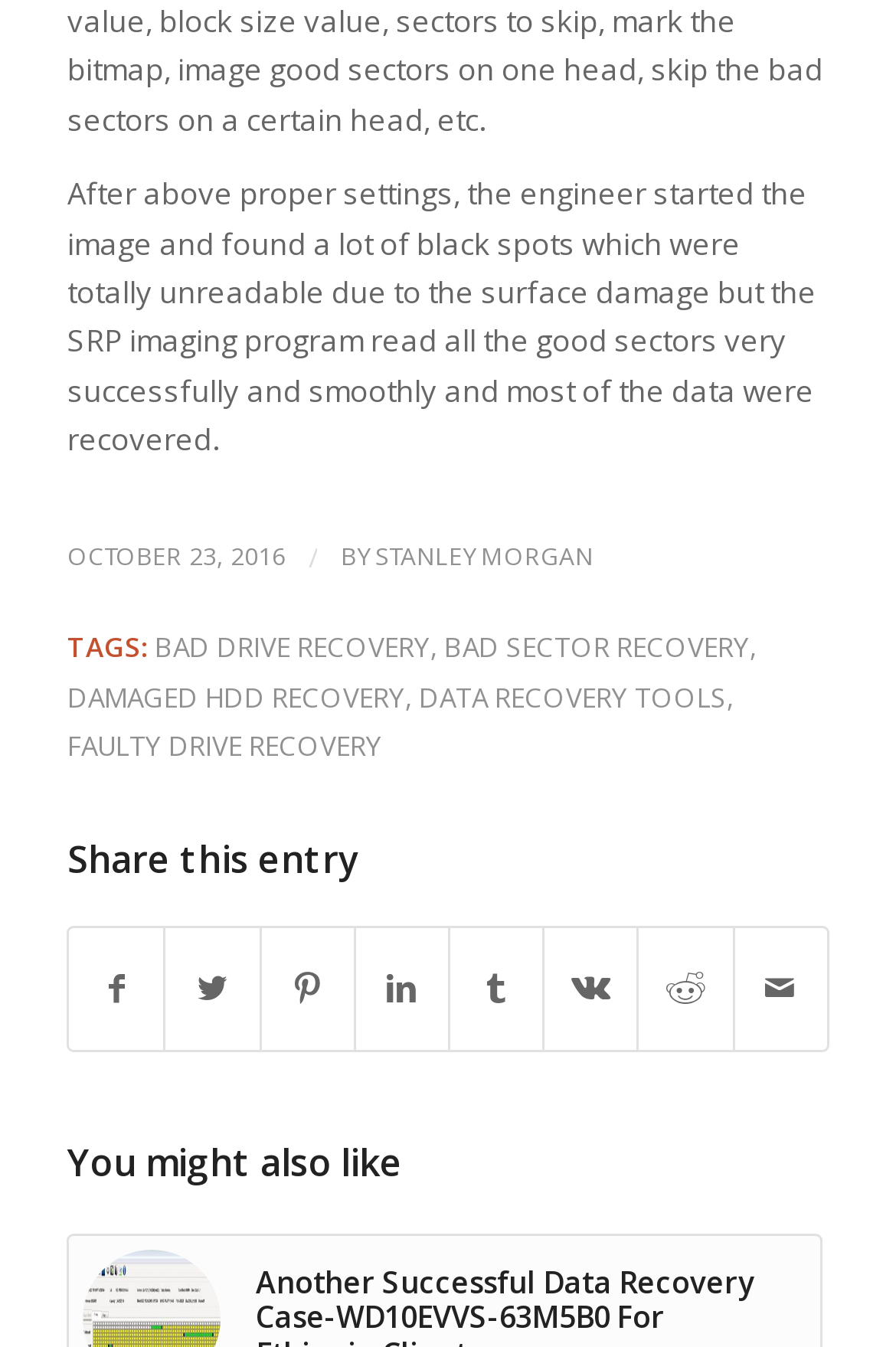Determine the coordinates of the bounding box for the clickable area needed to execute this instruction: "Learn about bad drive recovery".

[0.172, 0.466, 0.48, 0.493]